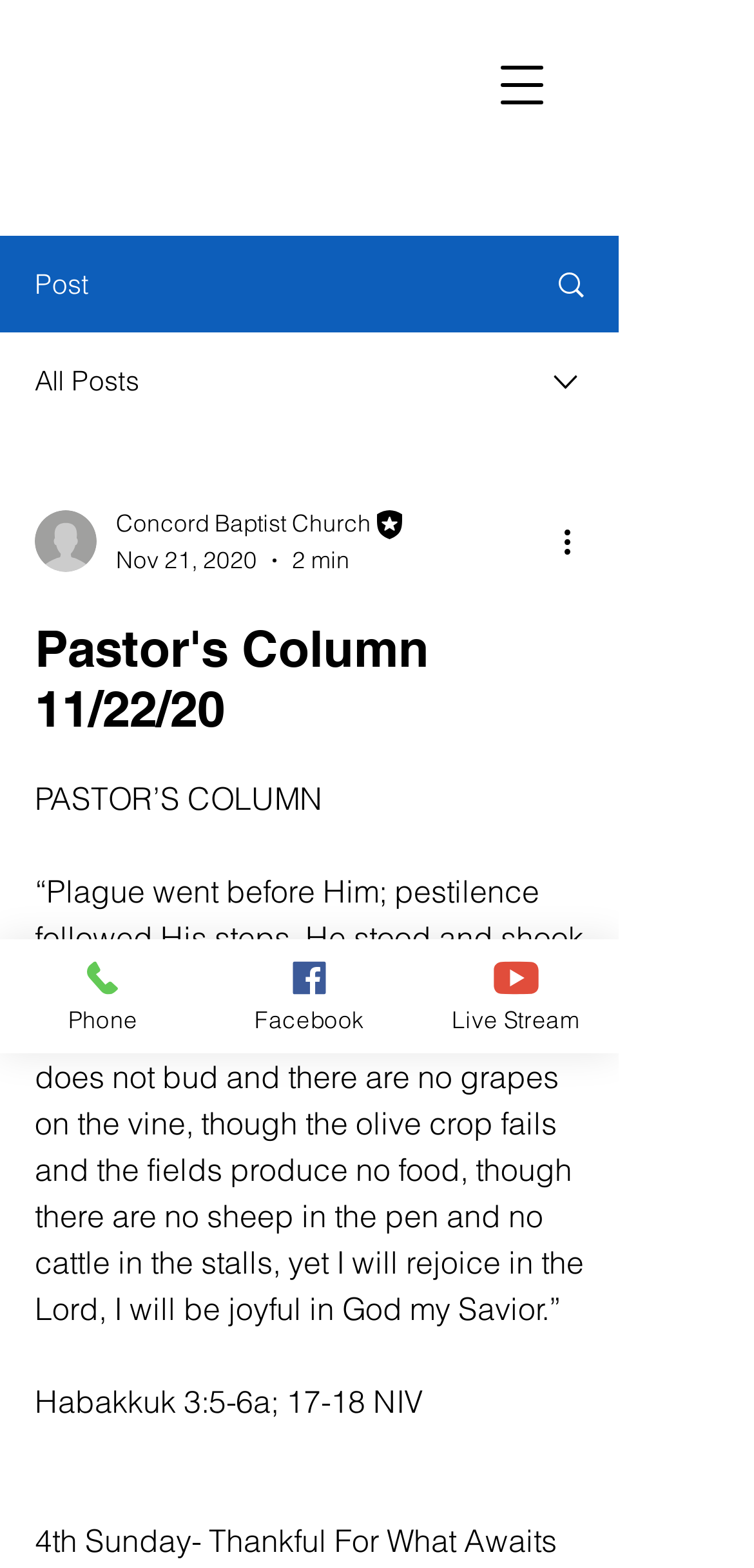How many social media links are there?
Based on the content of the image, thoroughly explain and answer the question.

I counted the number of social media links by looking at the links at the bottom of the page. I found links to 'Phone', 'Facebook', and 'Live Stream', which are likely social media links. Therefore, there are 3 social media links.